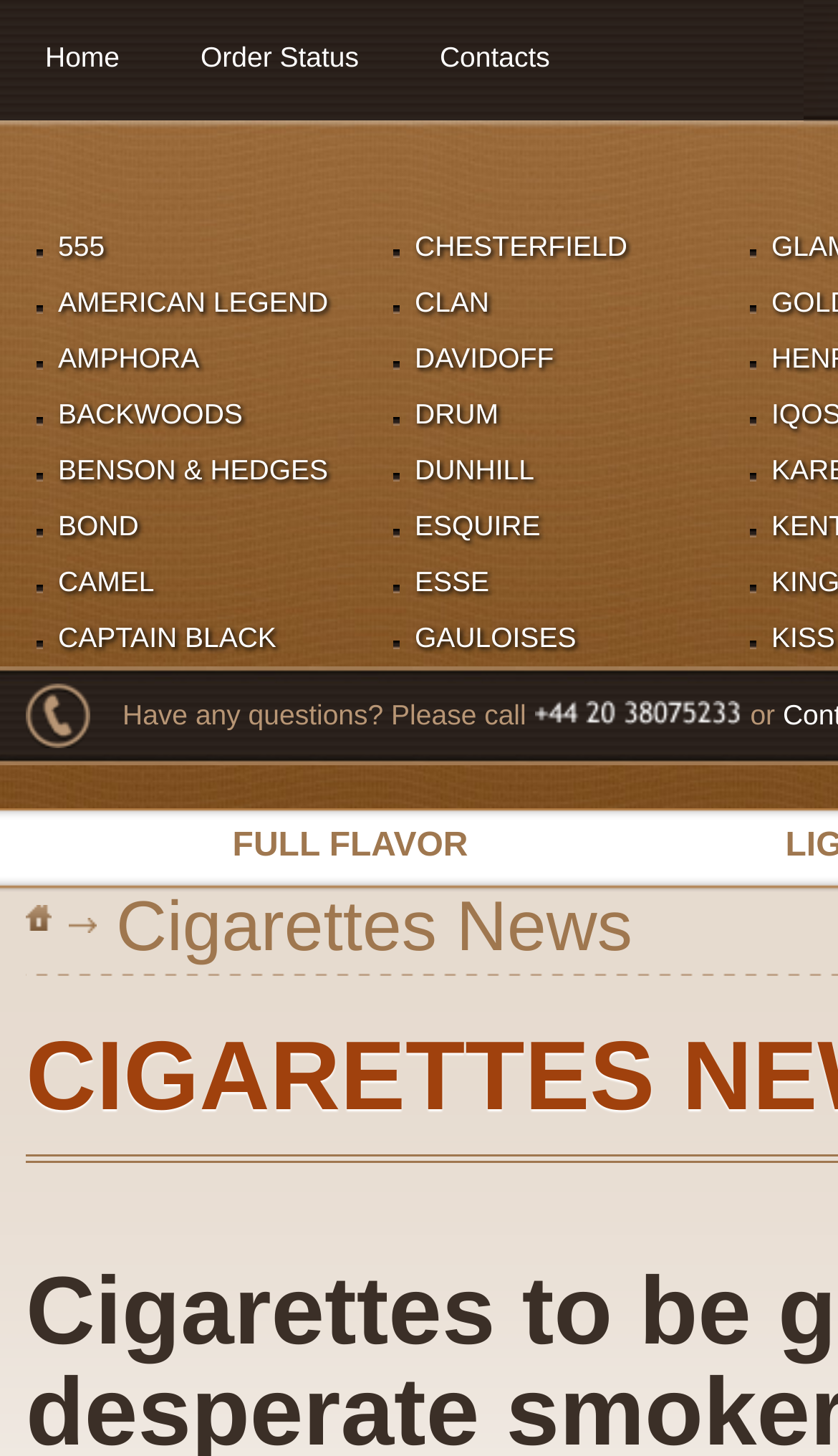Please answer the following question using a single word or phrase: 
What is the position of the 'Contacts' link?

Top right